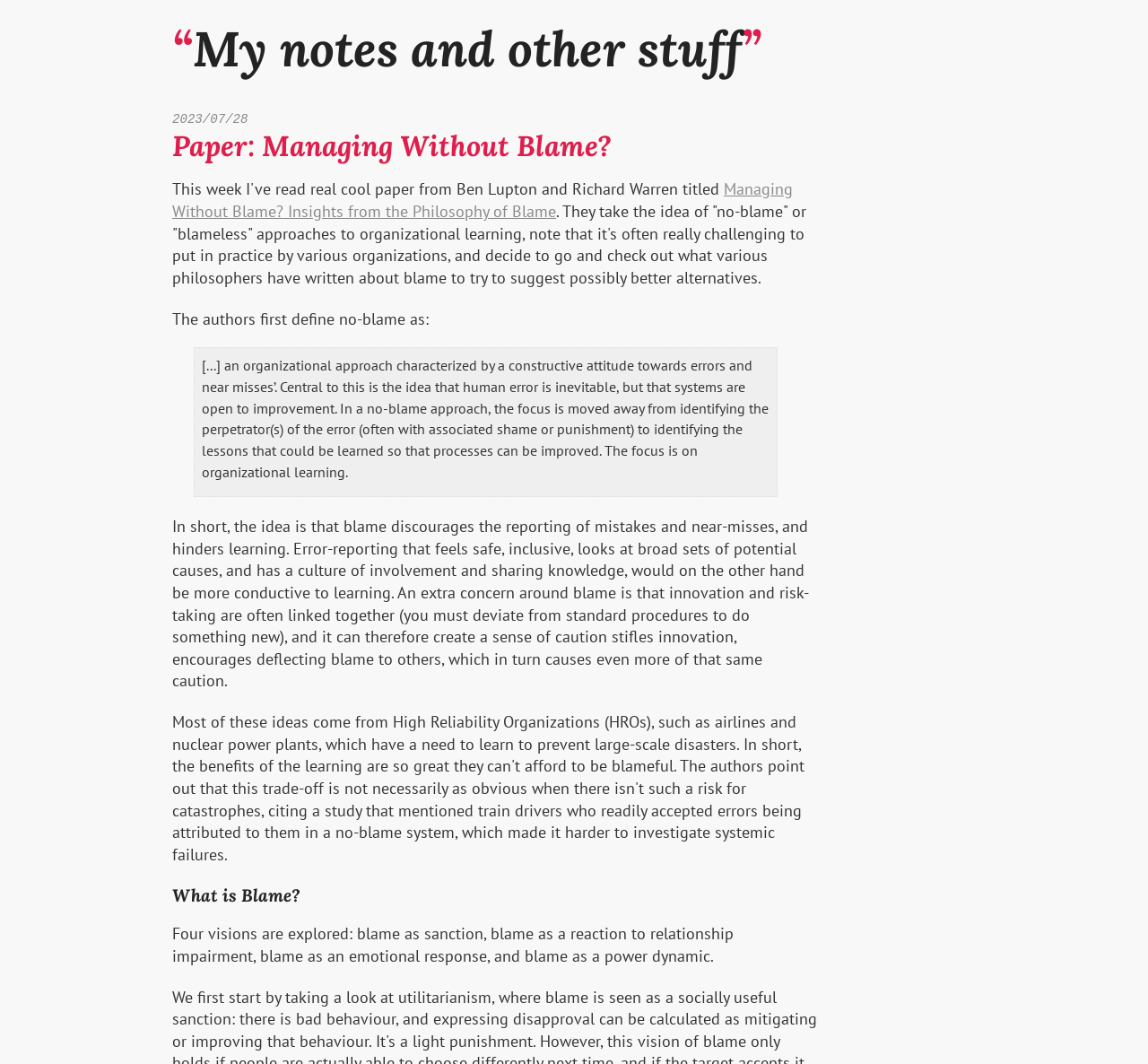Find the bounding box of the web element that fits this description: "“My notes and other stuff”".

[0.15, 0.016, 0.663, 0.075]